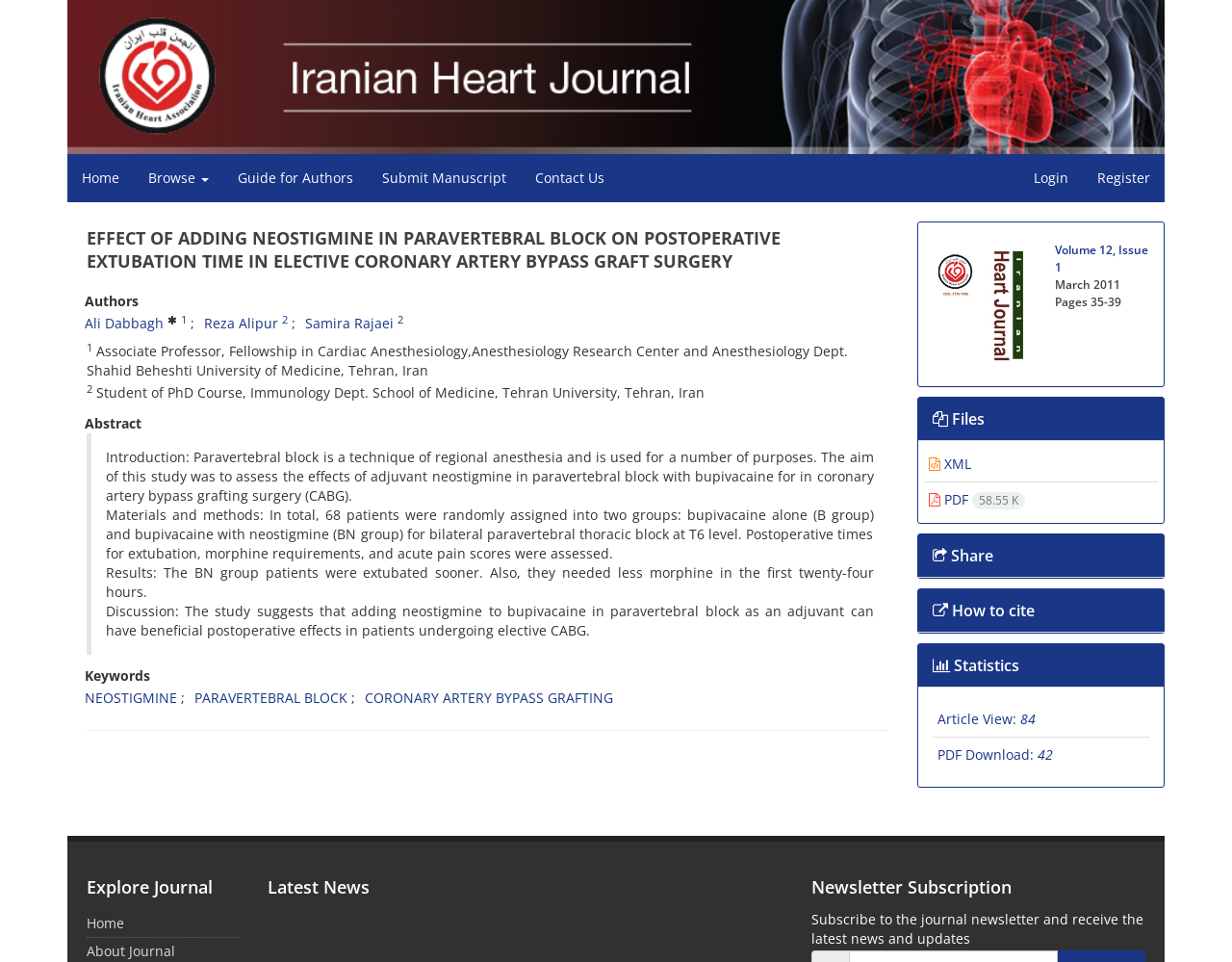Please find the bounding box coordinates in the format (top-left x, top-left y, bottom-right x, bottom-right y) for the given element description. Ensure the coordinates are floating point numbers between 0 and 1. Description: alt="up a level"

None